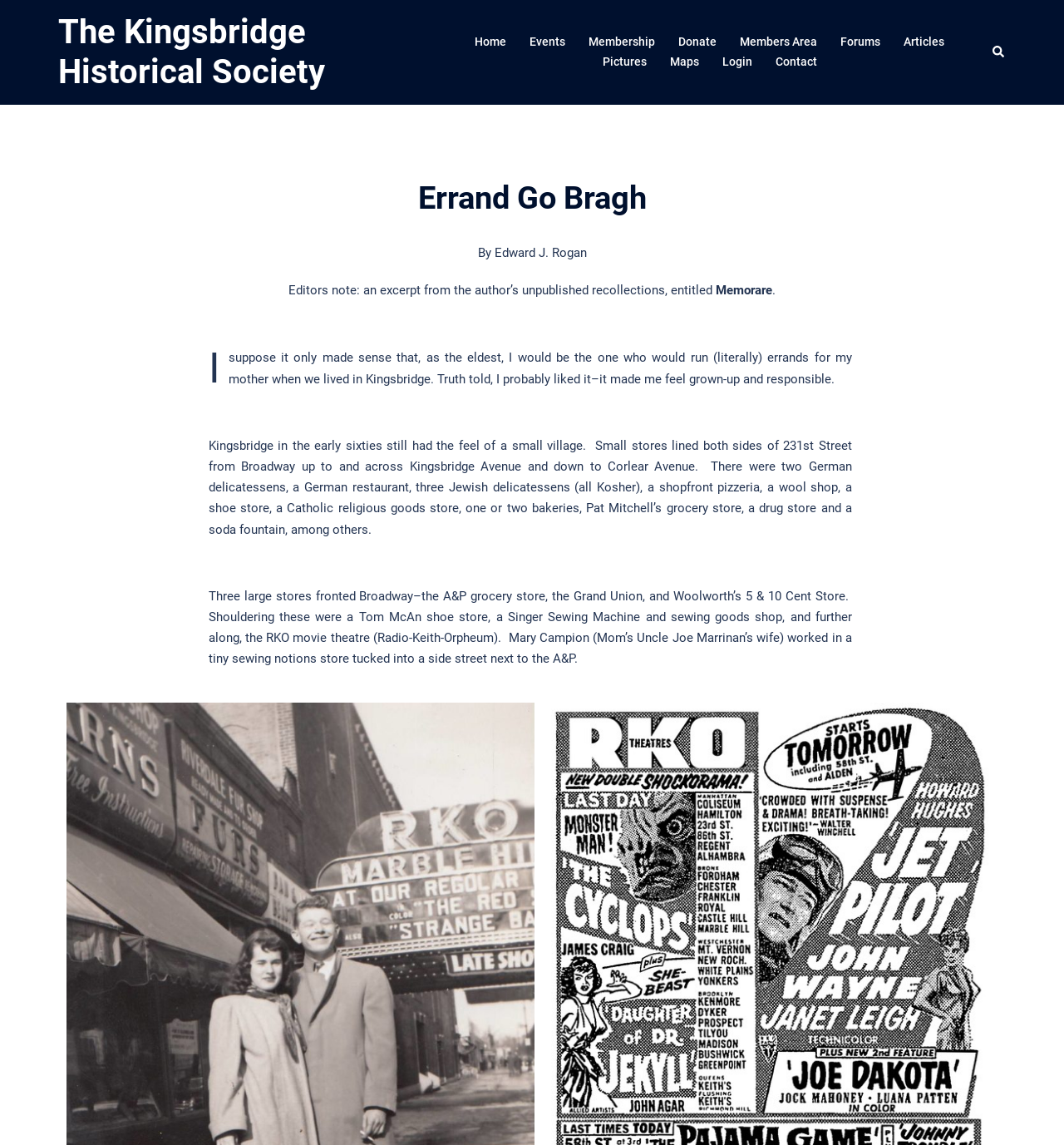Locate the bounding box coordinates of the clickable part needed for the task: "Read the article by Edward J. Rogan".

[0.449, 0.214, 0.551, 0.227]